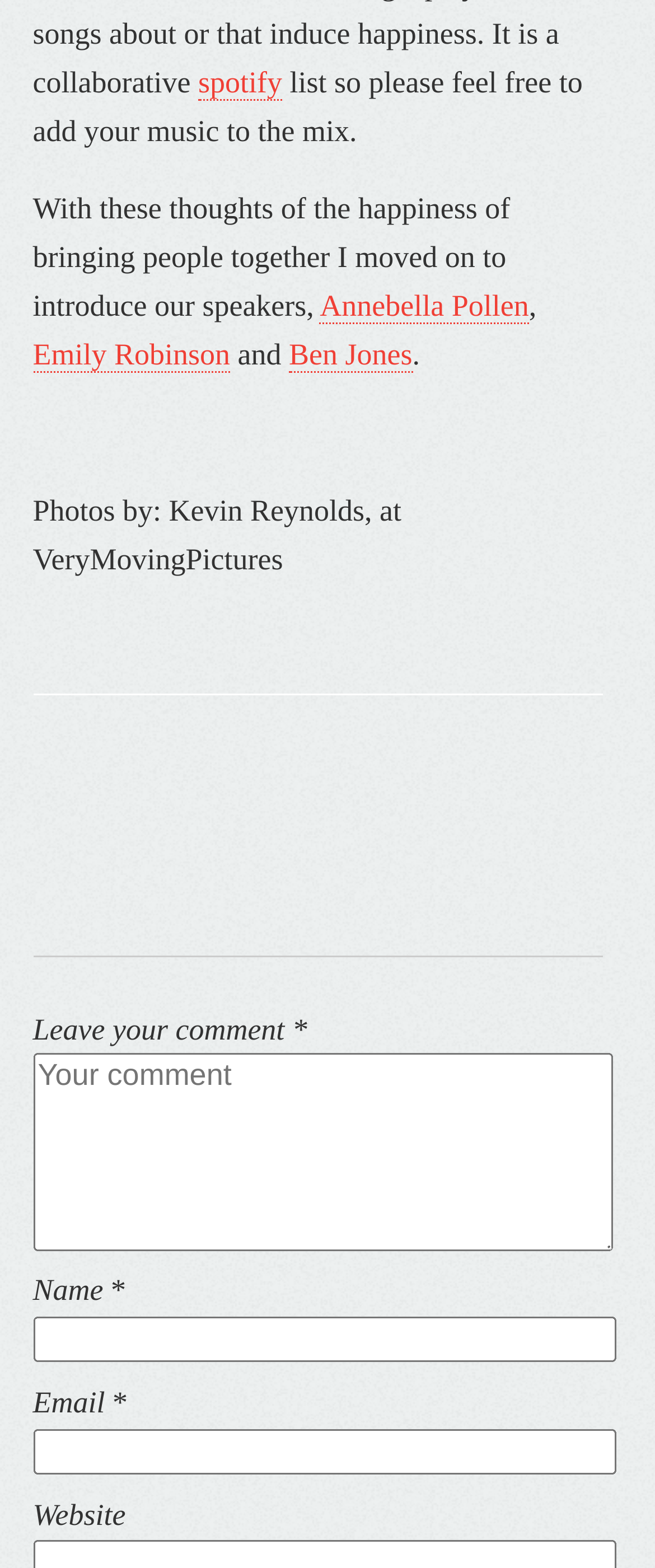What is the purpose of the text box at the bottom?
Answer the question based on the image using a single word or a brief phrase.

Leave a comment